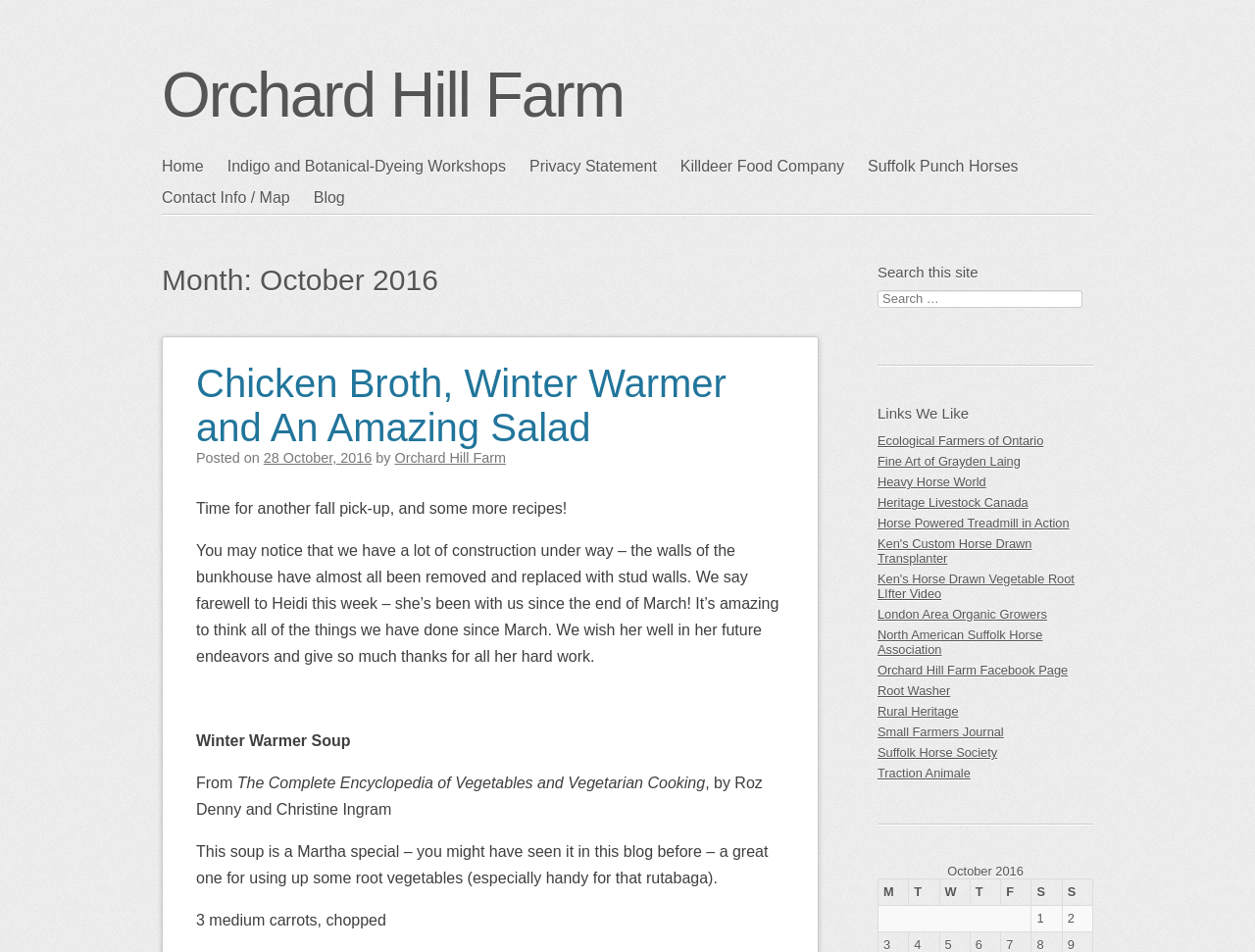Give a concise answer of one word or phrase to the question: 
What is the date of the blog post?

28 October, 2016